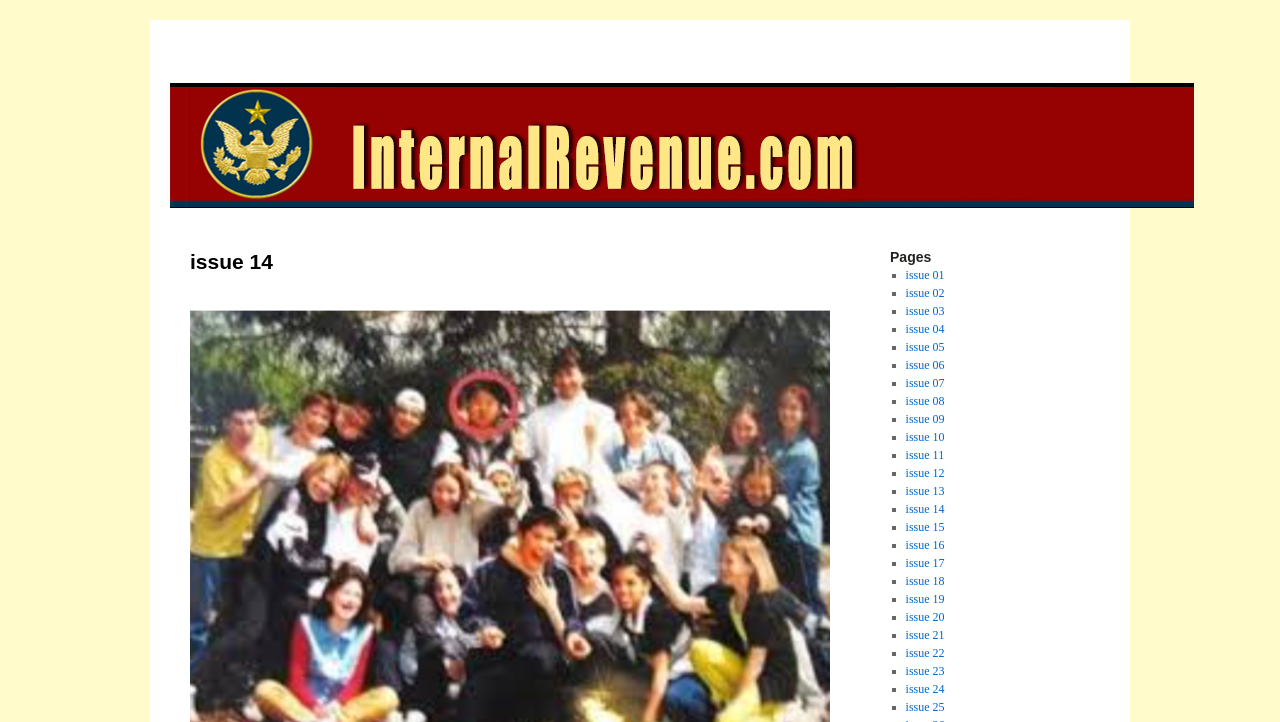Find the bounding box coordinates for the area that should be clicked to accomplish the instruction: "go to issue 14".

[0.707, 0.695, 0.738, 0.715]